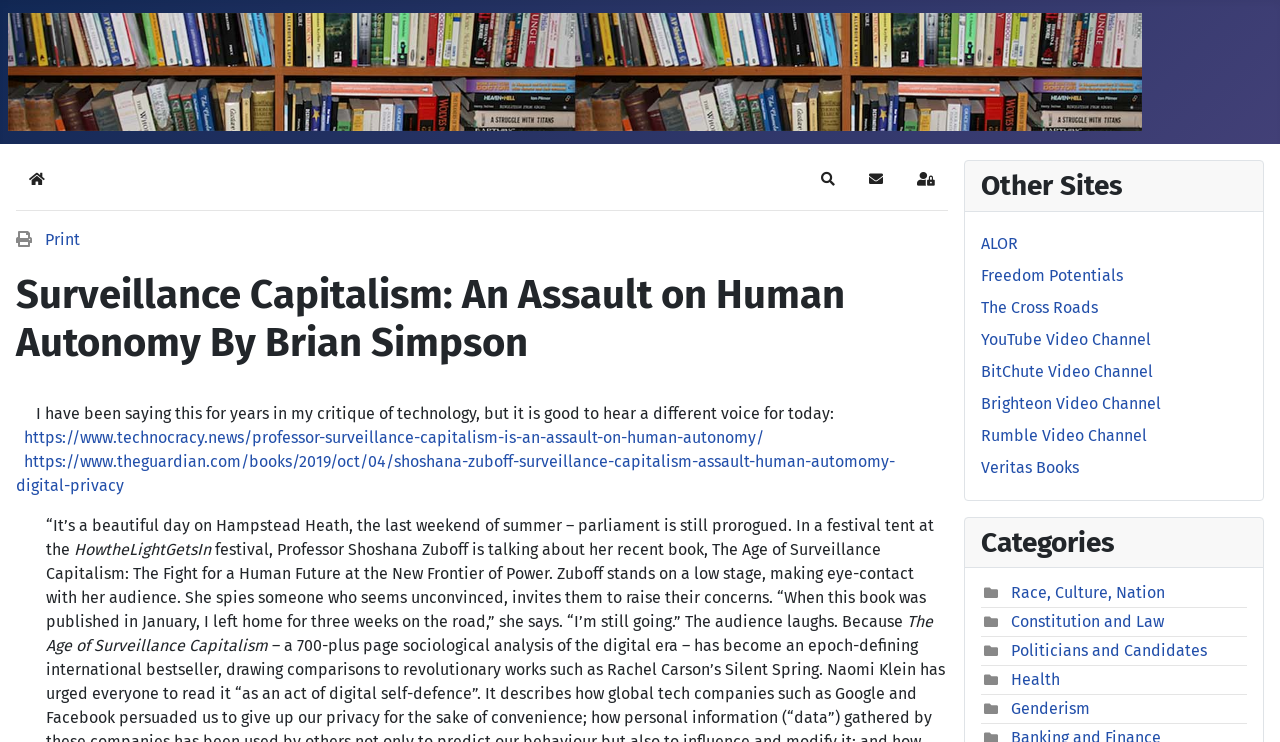Please find the bounding box coordinates of the element that needs to be clicked to perform the following instruction: "Visit the 'Home' page". The bounding box coordinates should be four float numbers between 0 and 1, represented as [left, top, right, bottom].

[0.012, 0.216, 0.045, 0.267]